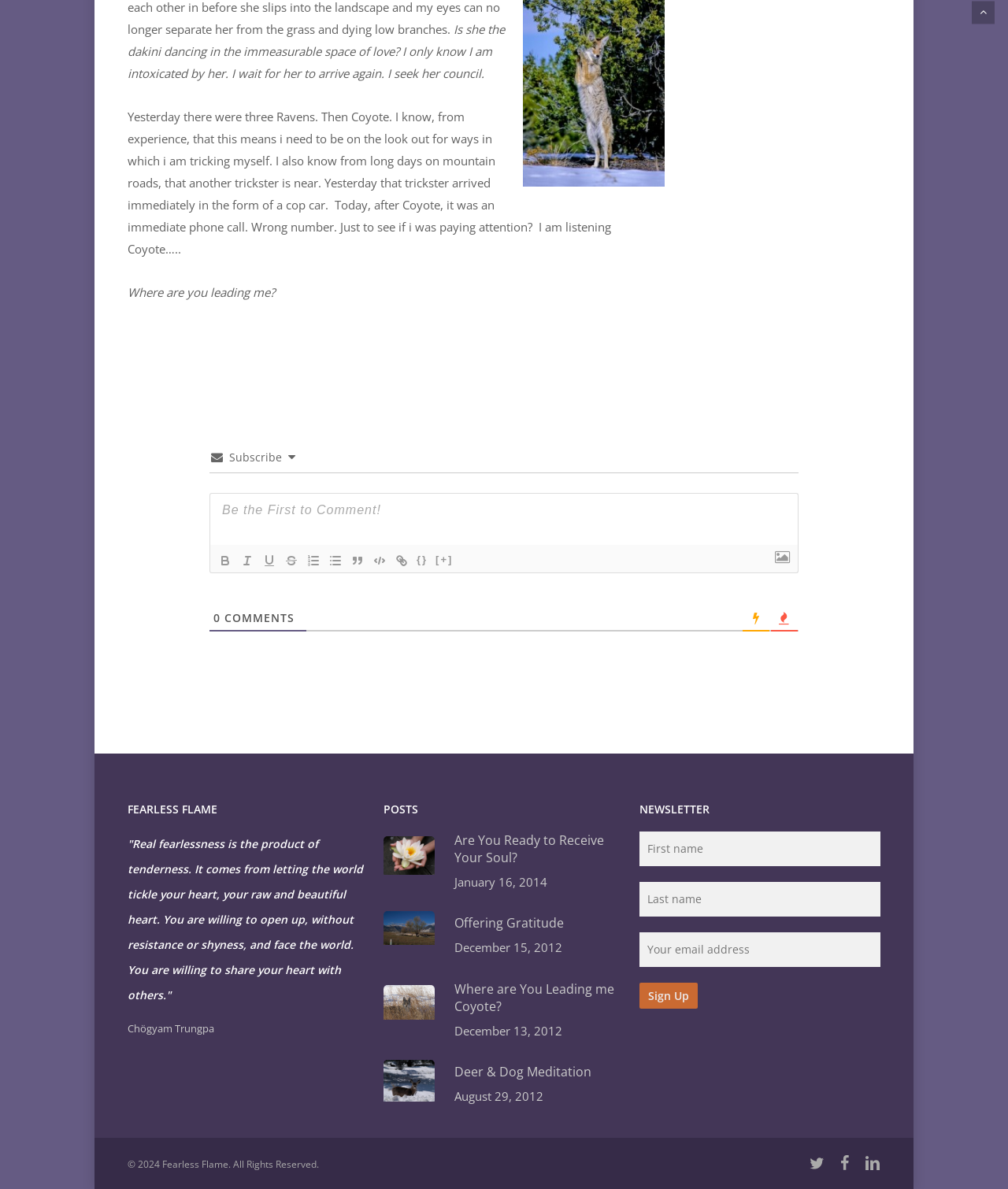Please answer the following query using a single word or phrase: 
What is the theme of the blog post?

Spirituality